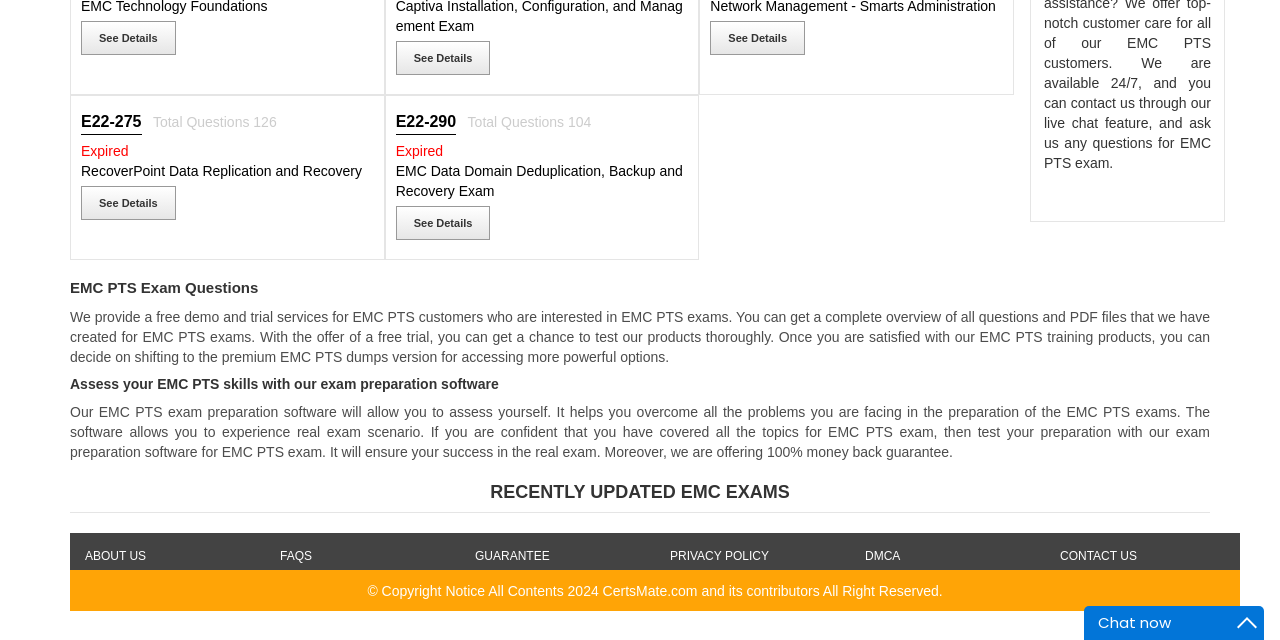Find and provide the bounding box coordinates for the UI element described with: "About Us".

[0.066, 0.856, 0.114, 0.883]